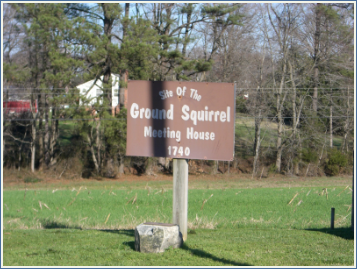Please answer the following question using a single word or phrase: 
What type of area is shown?

A. rural